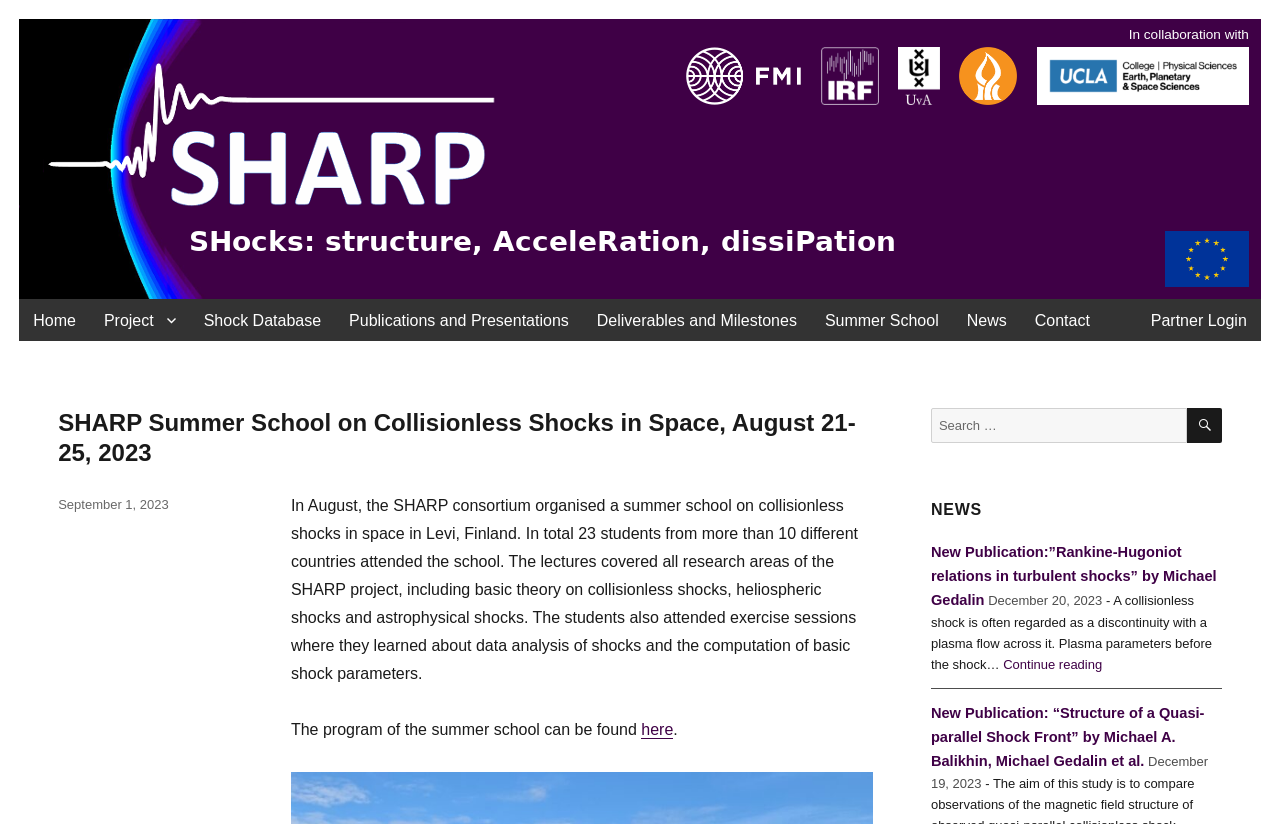Please locate the bounding box coordinates of the region I need to click to follow this instruction: "Go to the Summer School page".

[0.634, 0.363, 0.744, 0.414]